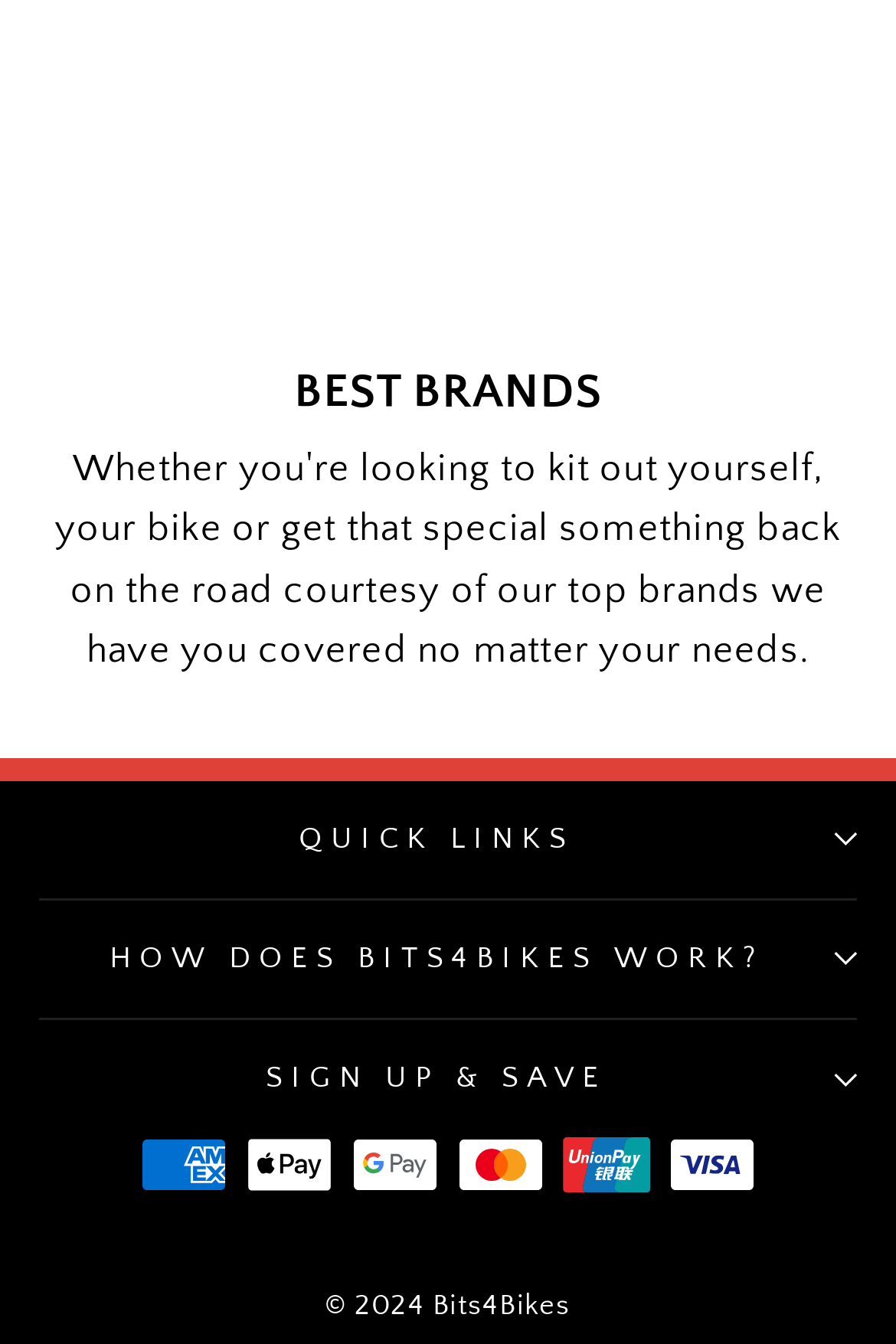How many payment methods are accepted?
Can you provide a detailed and comprehensive answer to the question?

There are six payment method logos displayed at the bottom of the page, including American Express, Apple Pay, Google Pay, Mastercard, Union Pay, and Visa.